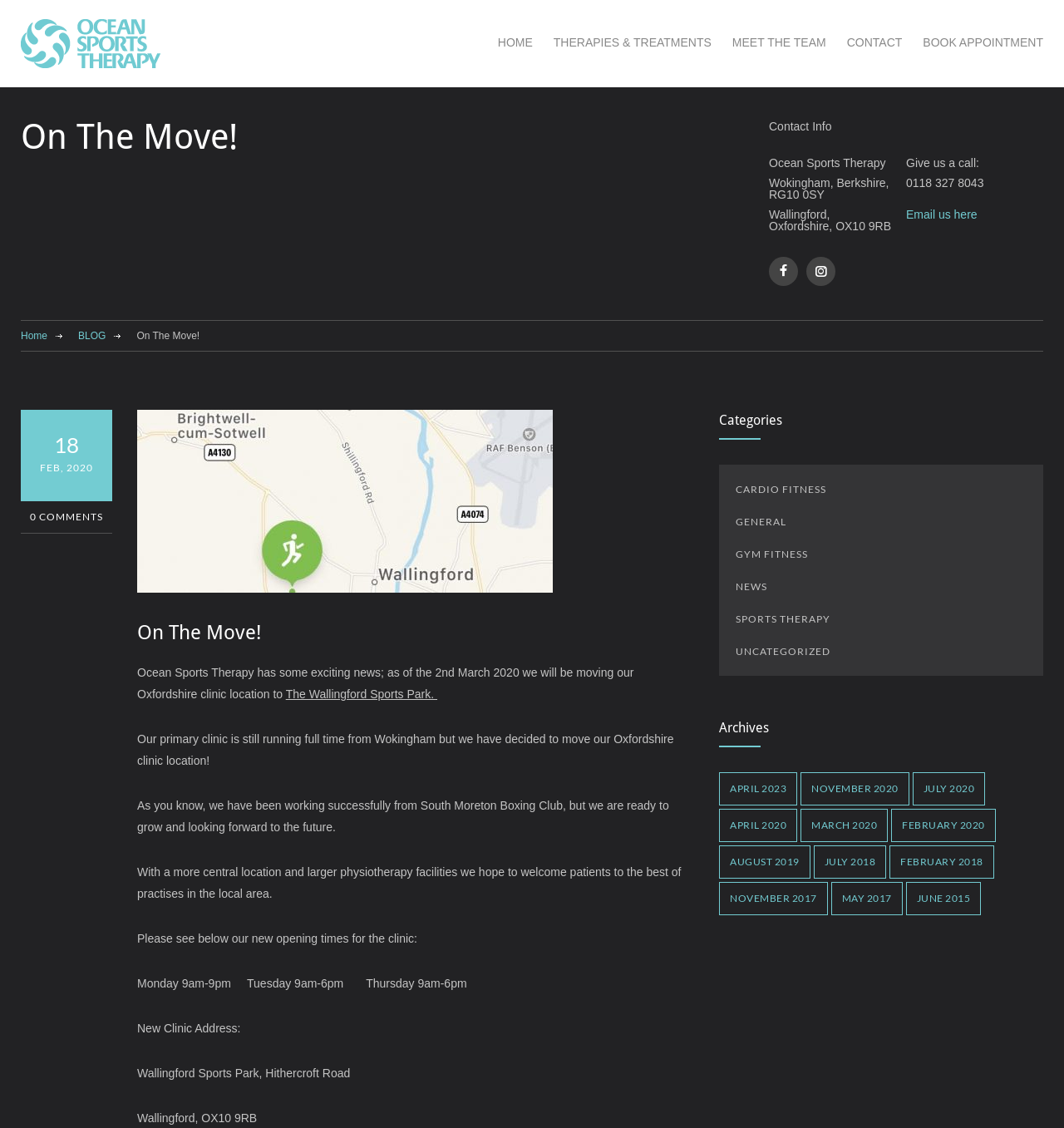What is the main heading of this webpage? Please extract and provide it.

On The Move!